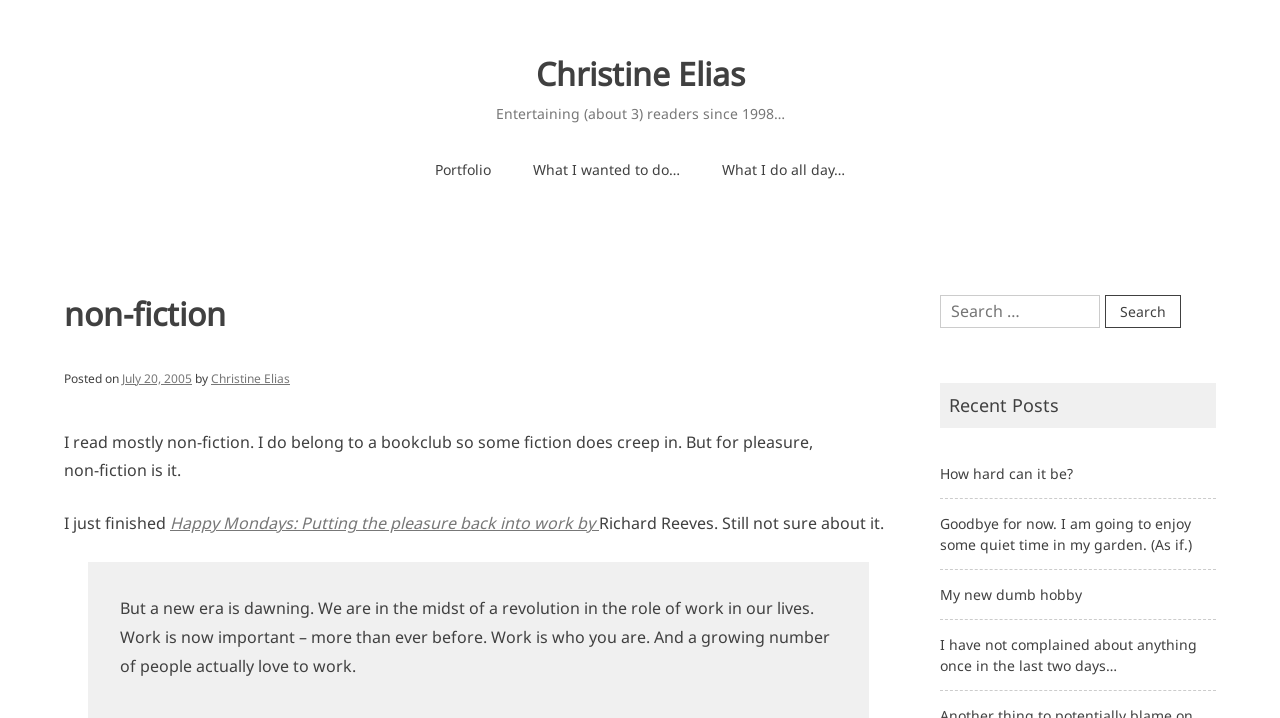Locate the bounding box coordinates of the element that needs to be clicked to carry out the instruction: "Click on the 'Portfolio' link". The coordinates should be given as four float numbers ranging from 0 to 1, i.e., [left, top, right, bottom].

[0.323, 0.208, 0.4, 0.264]